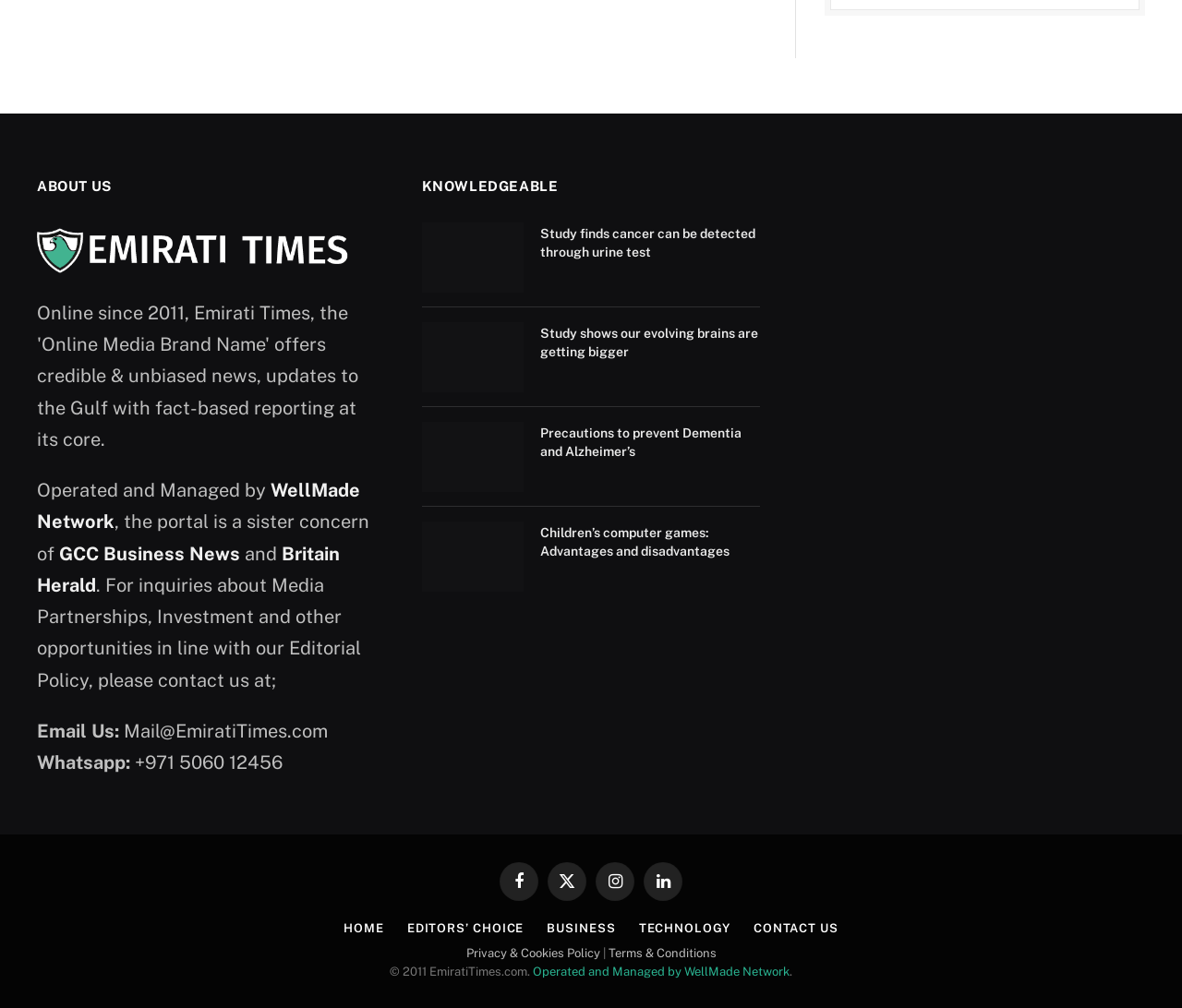Determine the bounding box coordinates of the UI element described below. Use the format (top-left x, top-left y, bottom-right x, bottom-right y) with floating point numbers between 0 and 1: Privacy & Cookies Policy

[0.394, 0.939, 0.51, 0.952]